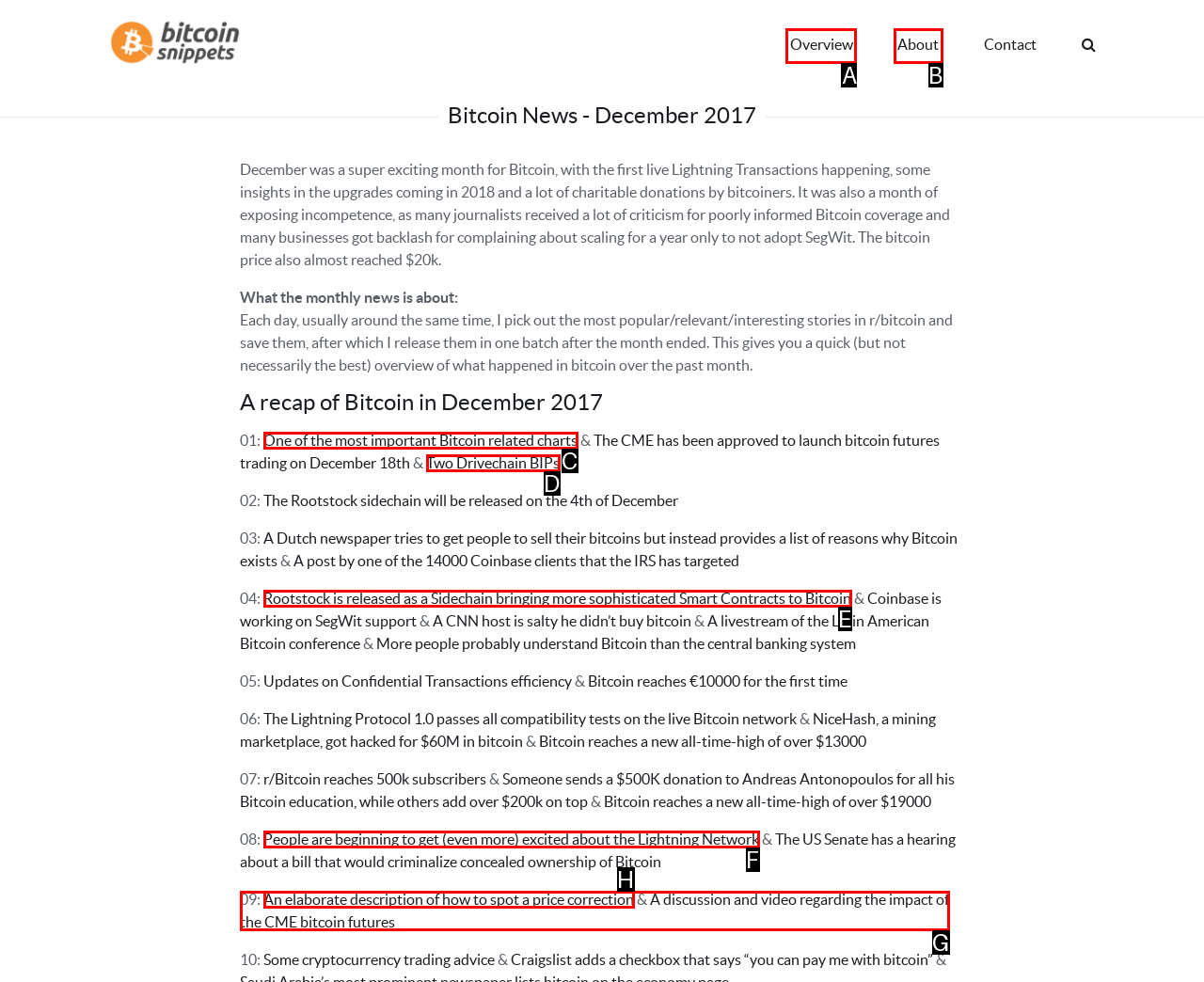Identify the correct UI element to click for this instruction: Check the 'One of the most important Bitcoin related charts' link
Respond with the appropriate option's letter from the provided choices directly.

C